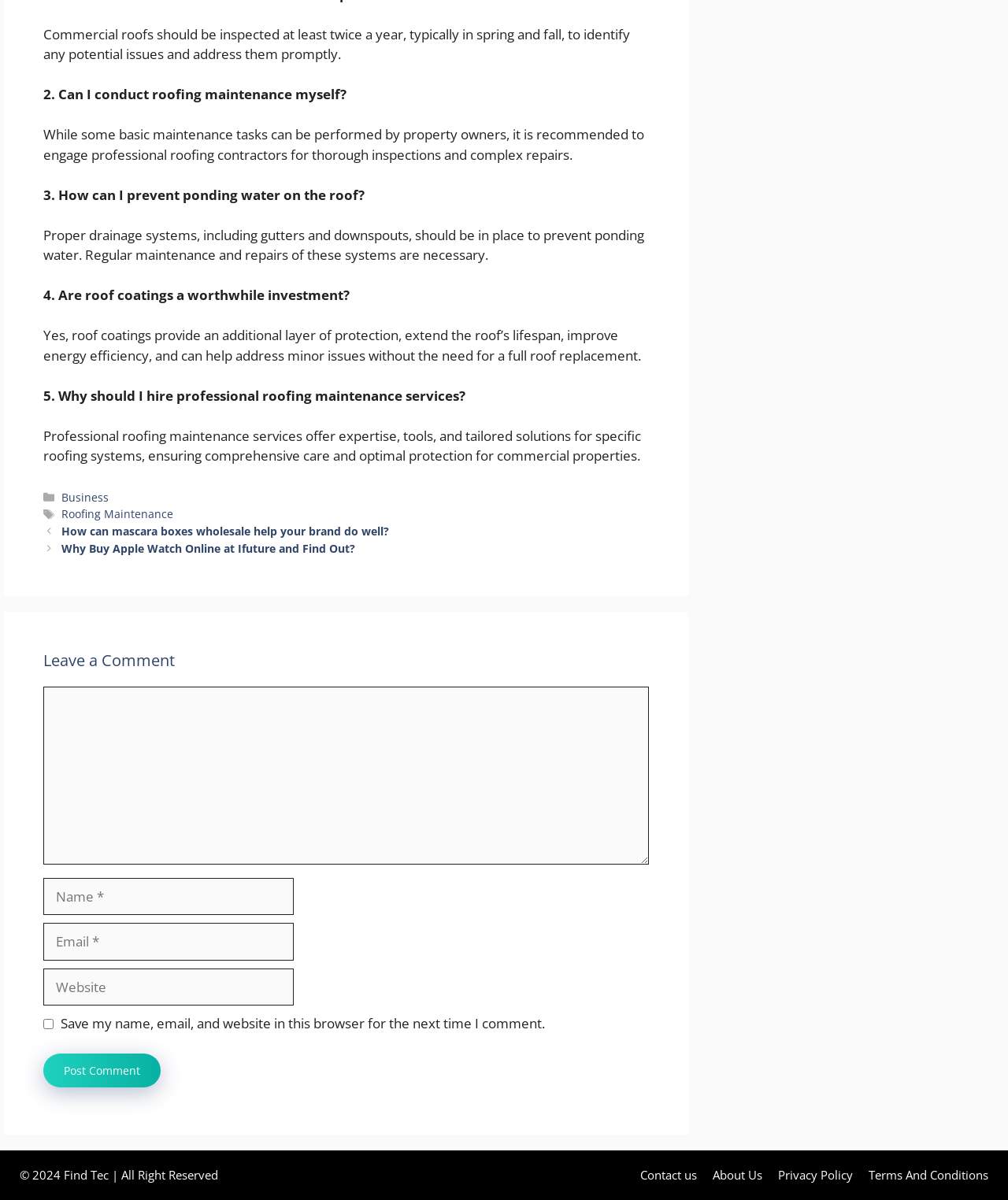Provide the bounding box coordinates of the HTML element described by the text: "Contact us".

[0.635, 0.973, 0.691, 0.986]